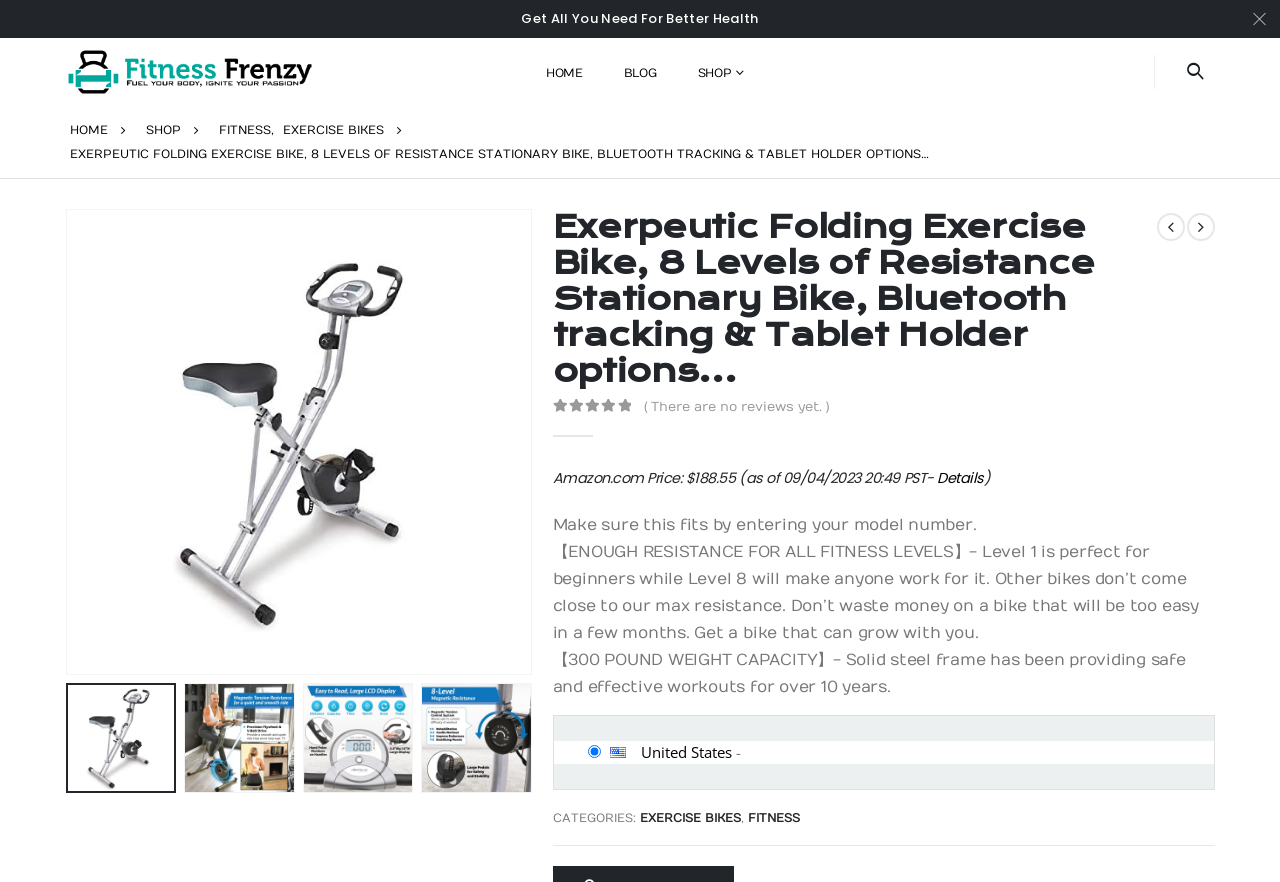Please give a succinct answer to the question in one word or phrase:
What is the name of the exercise bike?

Exerpeutic Folding Exercise Bike